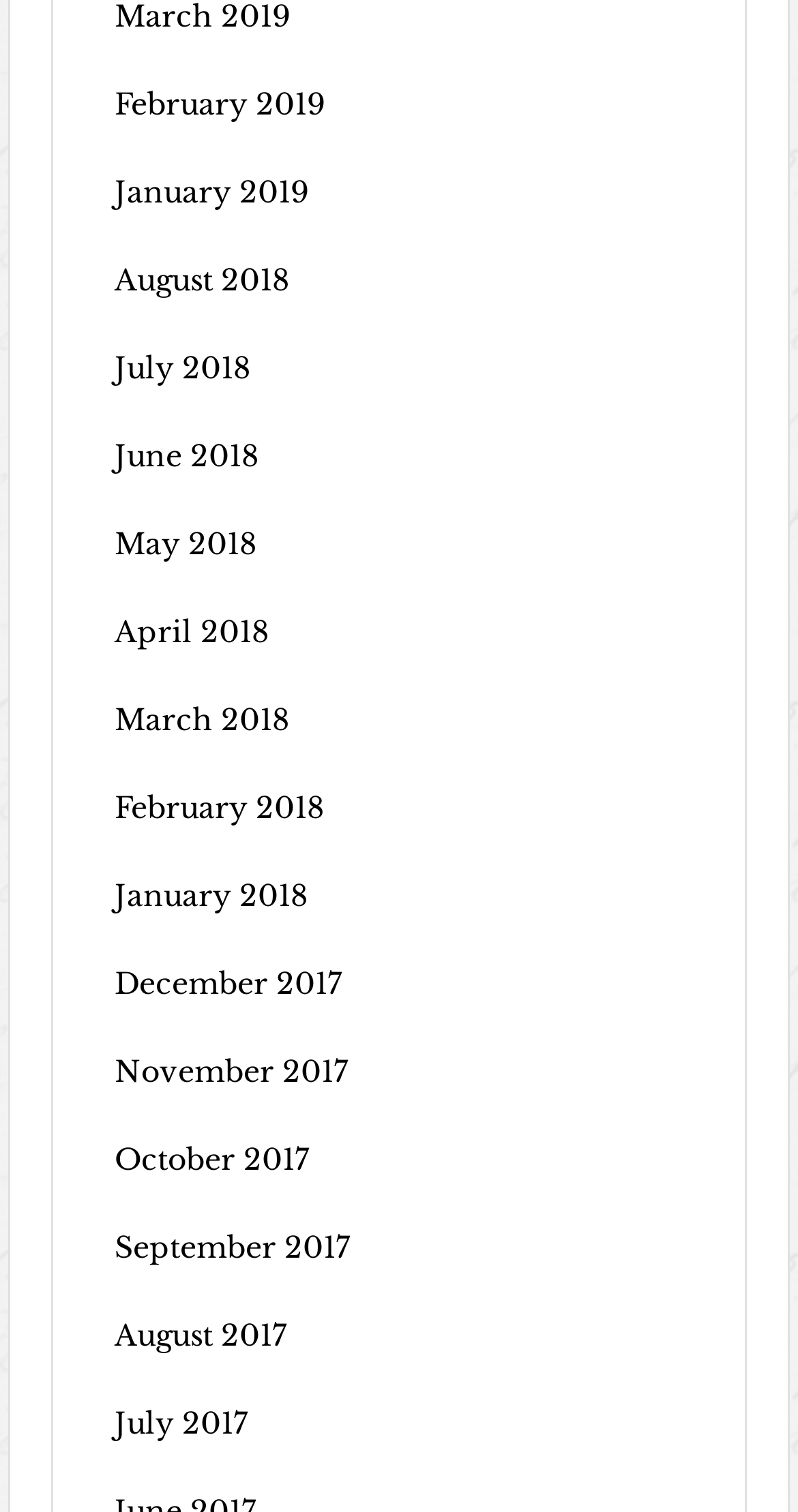Please identify the bounding box coordinates of the element I should click to complete this instruction: 'view August 2017'. The coordinates should be given as four float numbers between 0 and 1, like this: [left, top, right, bottom].

[0.143, 0.871, 0.359, 0.895]